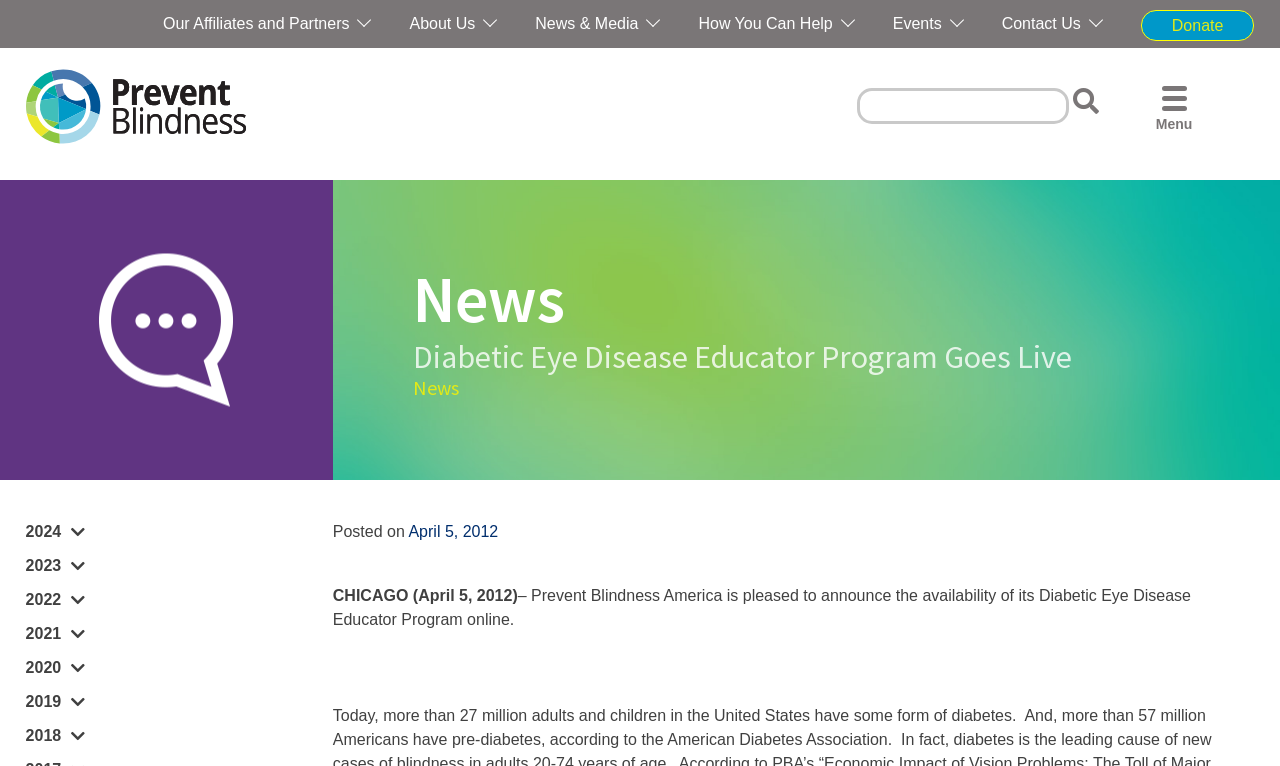What year is listed first in the archive?
Give a one-word or short phrase answer based on the image.

2024